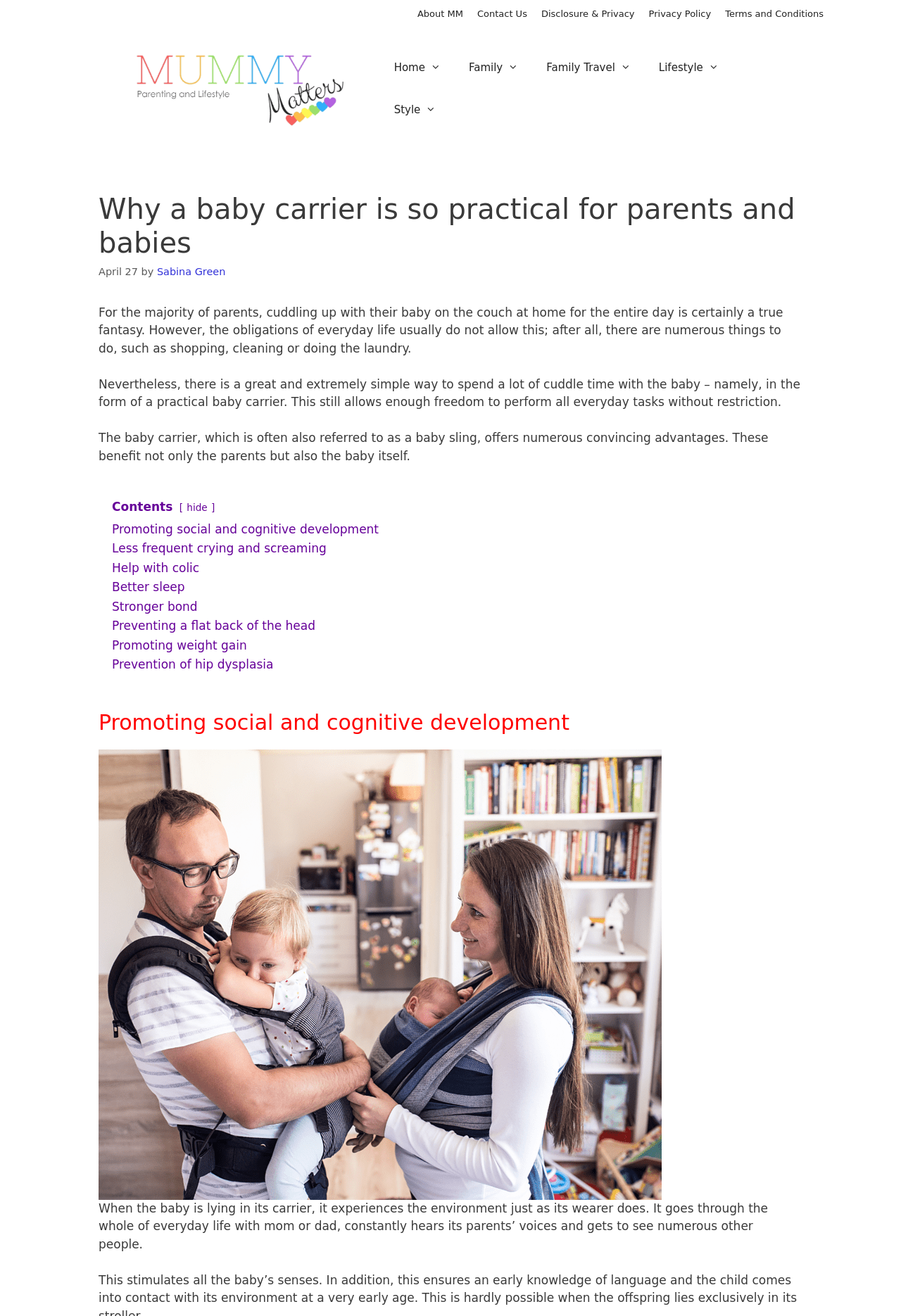Give a detailed account of the webpage's layout and content.

The webpage is about the benefits of using a baby carrier for parents and babies. At the top, there is a navigation menu with links to different sections of the website, including "Home", "Family", "Family Travel", "Lifestyle", and "Style". Below the navigation menu, there is a header section with the title "Why a baby carrier is so practical for parents and babies" and the date "April 27" written by "Sabina Green".

The main content of the webpage is divided into several sections. The first section discusses the benefits of using a baby carrier, allowing parents to perform daily tasks while still spending quality time with their baby. The text explains that the baby carrier offers numerous advantages, not only for parents but also for the baby.

Below this section, there is a table of contents with links to different subtopics, including "Promoting social and cognitive development", "Less frequent crying and screaming", "Help with colic", and others. Each of these subtopics is a separate section on the webpage, with a brief description and a link to read more.

The webpage also features an image related to baby carriers, placed below the table of contents. The image is accompanied by a paragraph of text that explains how the baby carrier allows the baby to experience the environment in the same way as the parent, promoting social and cognitive development.

Overall, the webpage is well-organized and easy to navigate, with clear headings and concise text that summarizes the benefits of using a baby carrier.